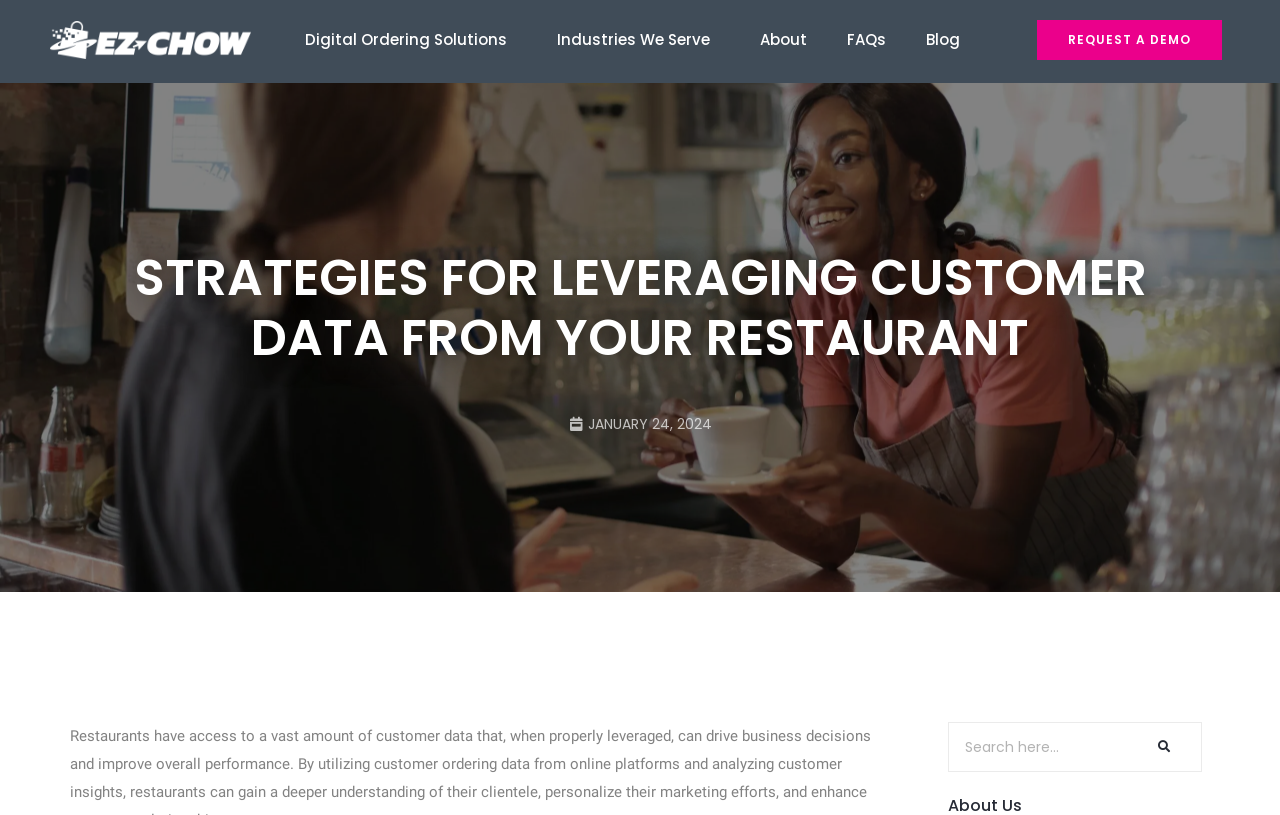Answer this question using a single word or a brief phrase:
What is the purpose of the button at the top right corner?

Search